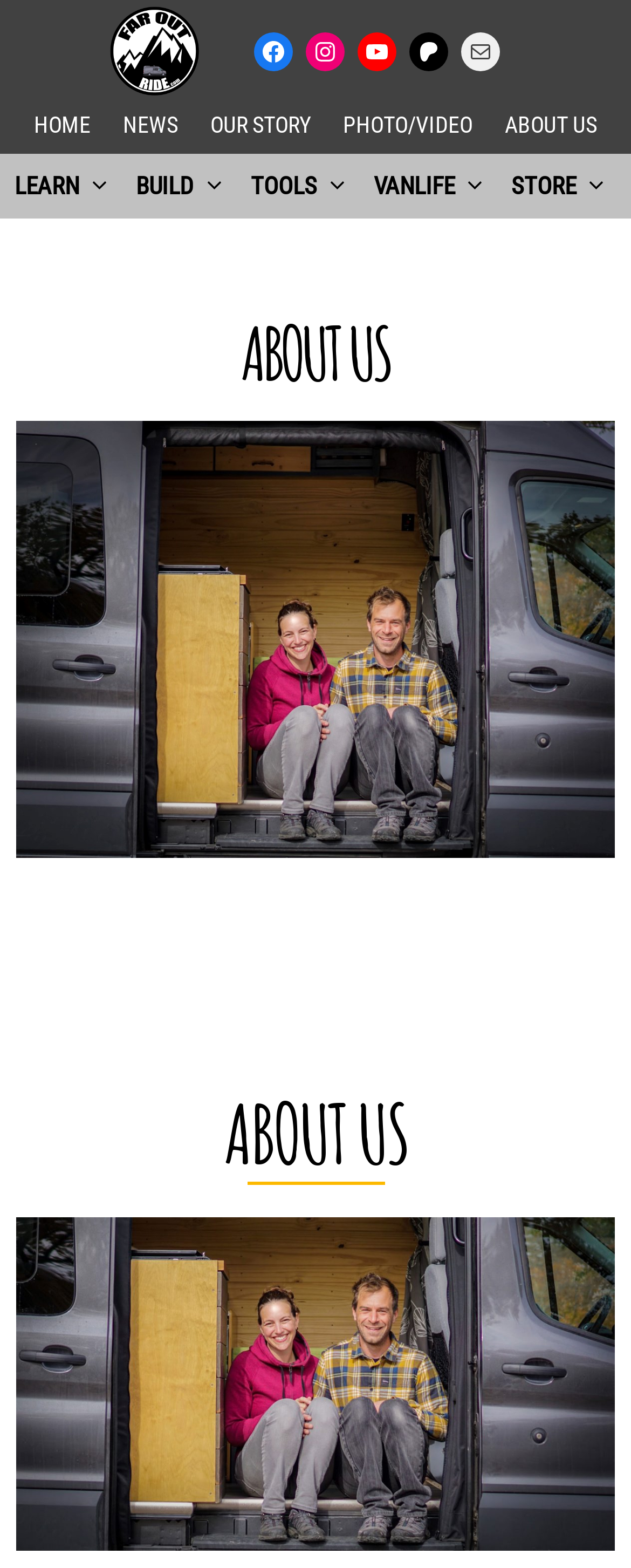How many social media links are present?
Answer the question with a single word or phrase, referring to the image.

4